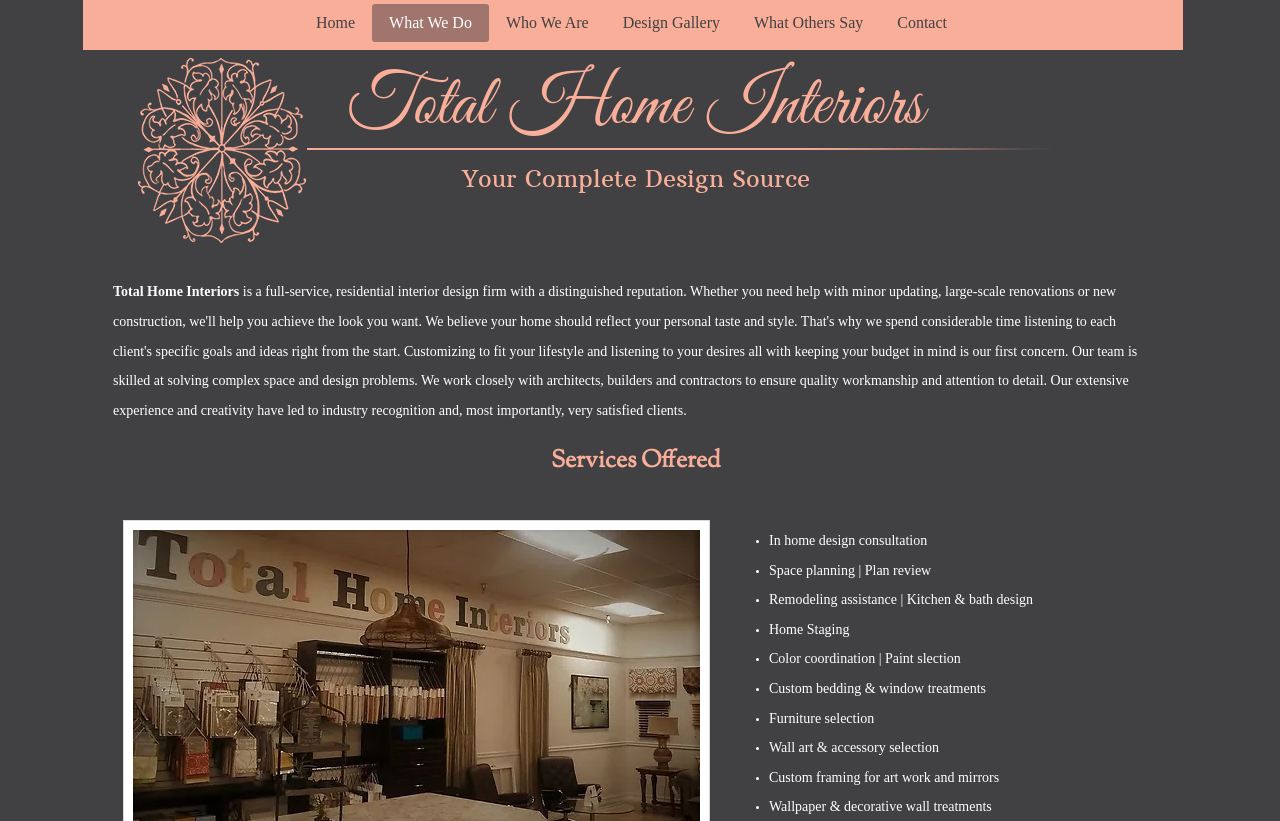Bounding box coordinates should be provided in the format (top-left x, top-left y, bottom-right x, bottom-right y) with all values between 0 and 1. Identify the bounding box for this UI element: What Others Say

[0.576, 0.005, 0.688, 0.051]